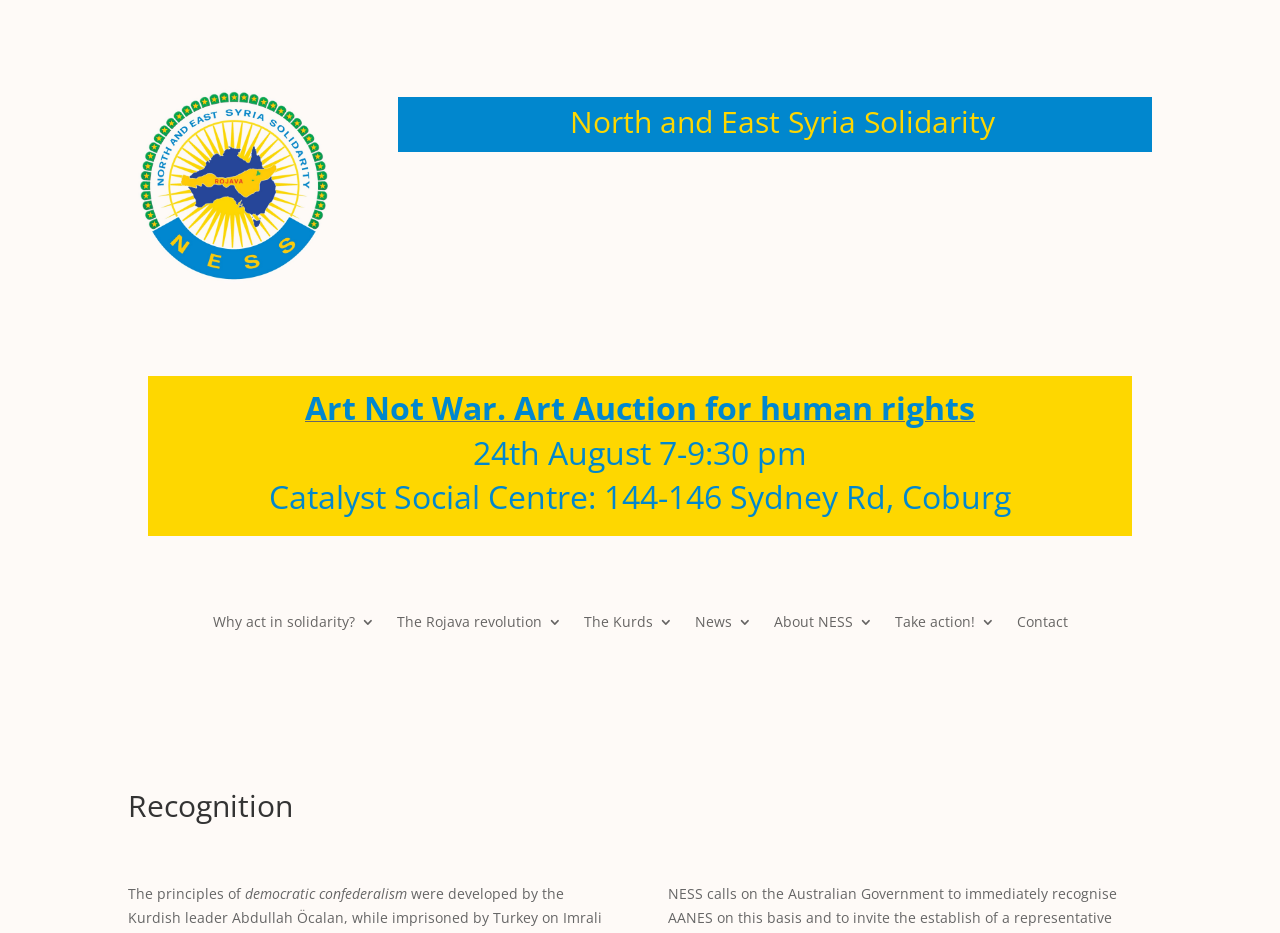Identify the bounding box coordinates of the area that should be clicked in order to complete the given instruction: "Click the link to learn about Art Not War". The bounding box coordinates should be four float numbers between 0 and 1, i.e., [left, top, right, bottom].

[0.238, 0.434, 0.762, 0.454]